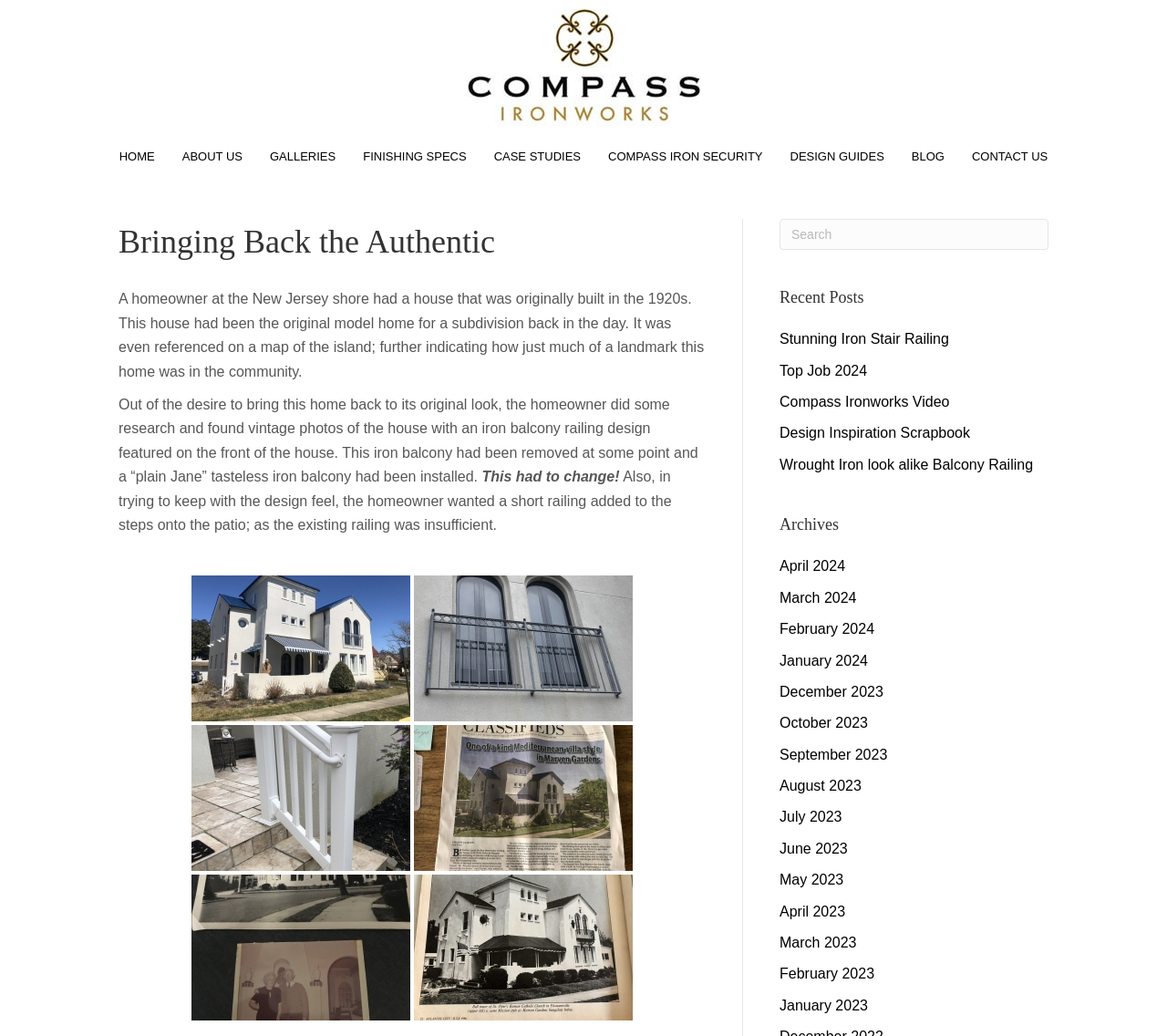Pinpoint the bounding box coordinates of the area that must be clicked to complete this instruction: "View the before-restoration photo".

[0.164, 0.556, 0.352, 0.697]